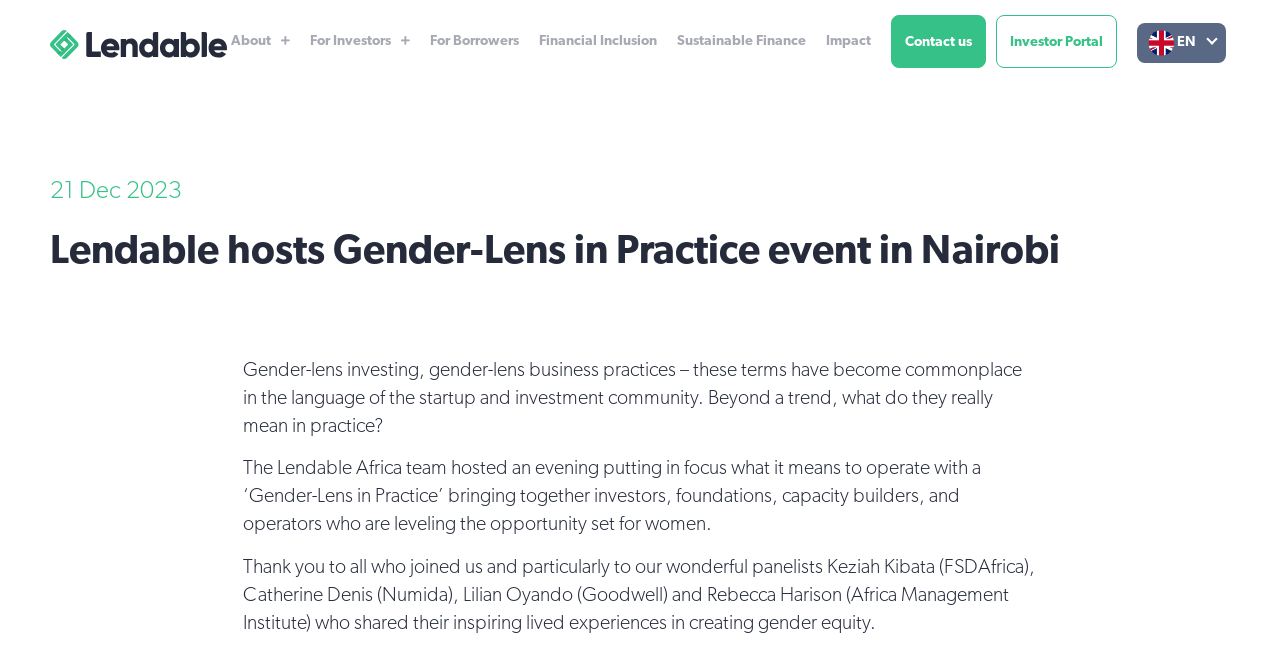Identify and provide the text of the main header on the webpage.

Lendable hosts Gender-Lens in Practice event in Nairobi